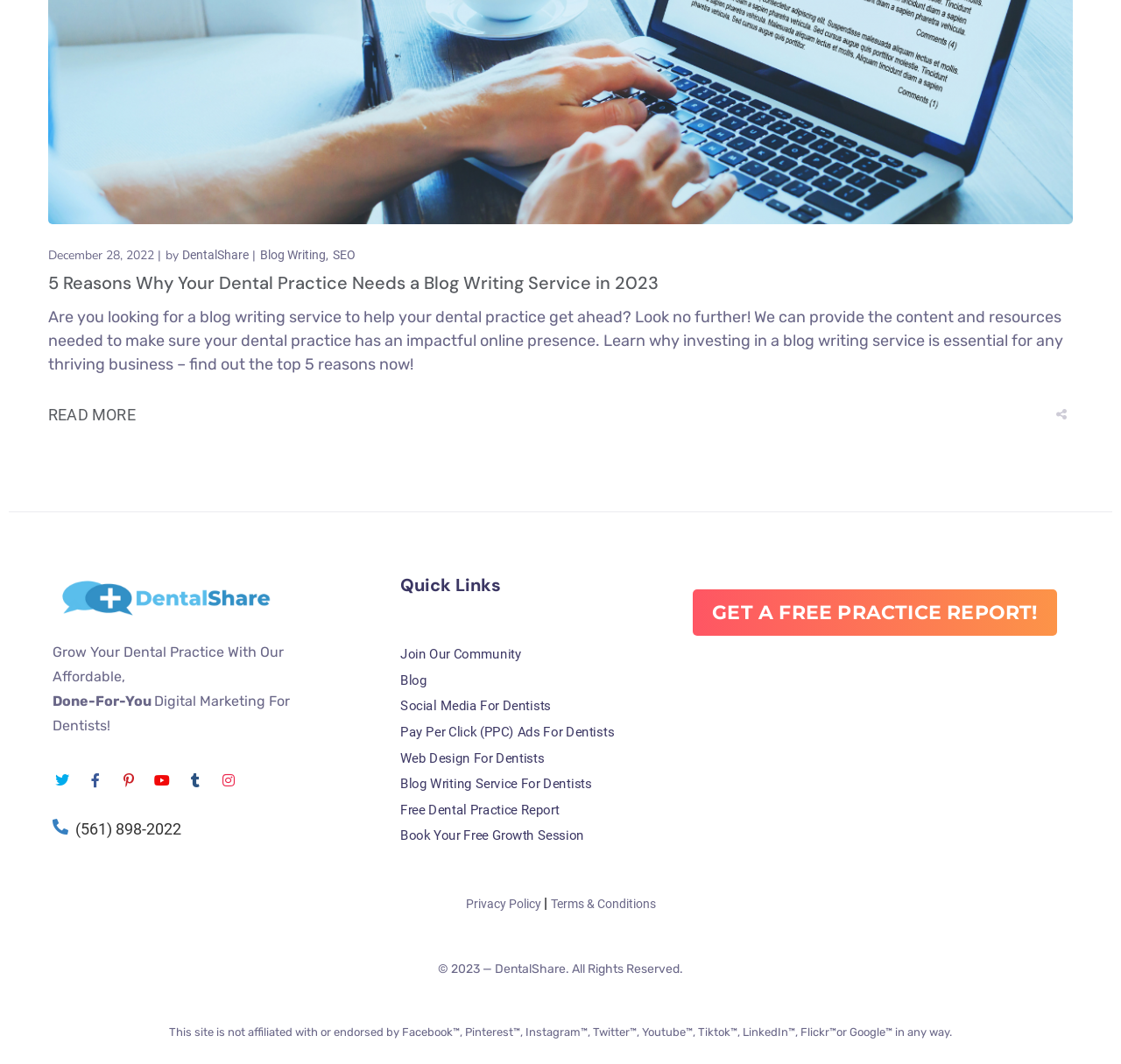Predict the bounding box coordinates of the area that should be clicked to accomplish the following instruction: "View the privacy policy". The bounding box coordinates should consist of four float numbers between 0 and 1, i.e., [left, top, right, bottom].

[0.415, 0.842, 0.482, 0.856]